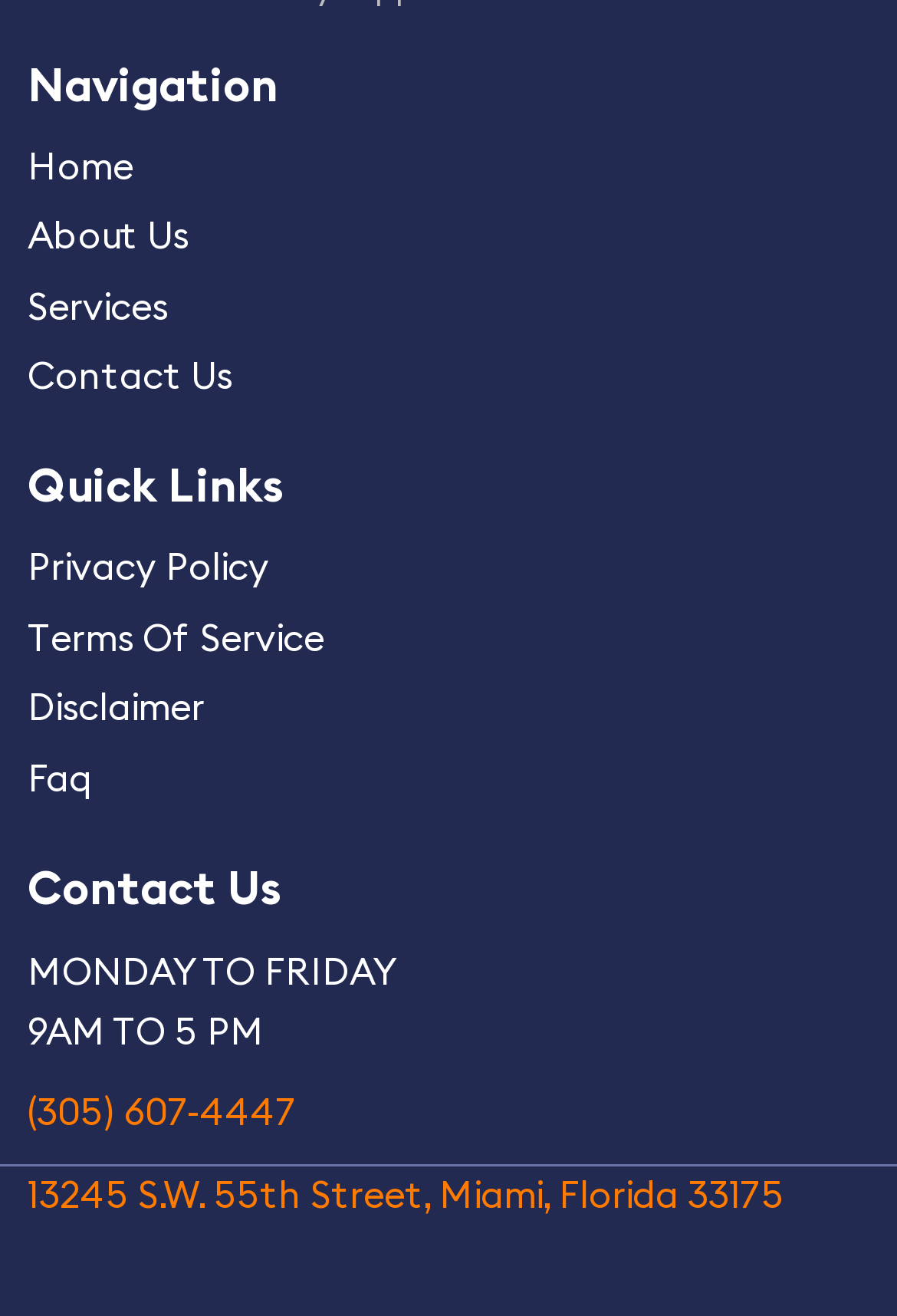Determine the bounding box coordinates for the area that needs to be clicked to fulfill this task: "view City Council". The coordinates must be given as four float numbers between 0 and 1, i.e., [left, top, right, bottom].

None